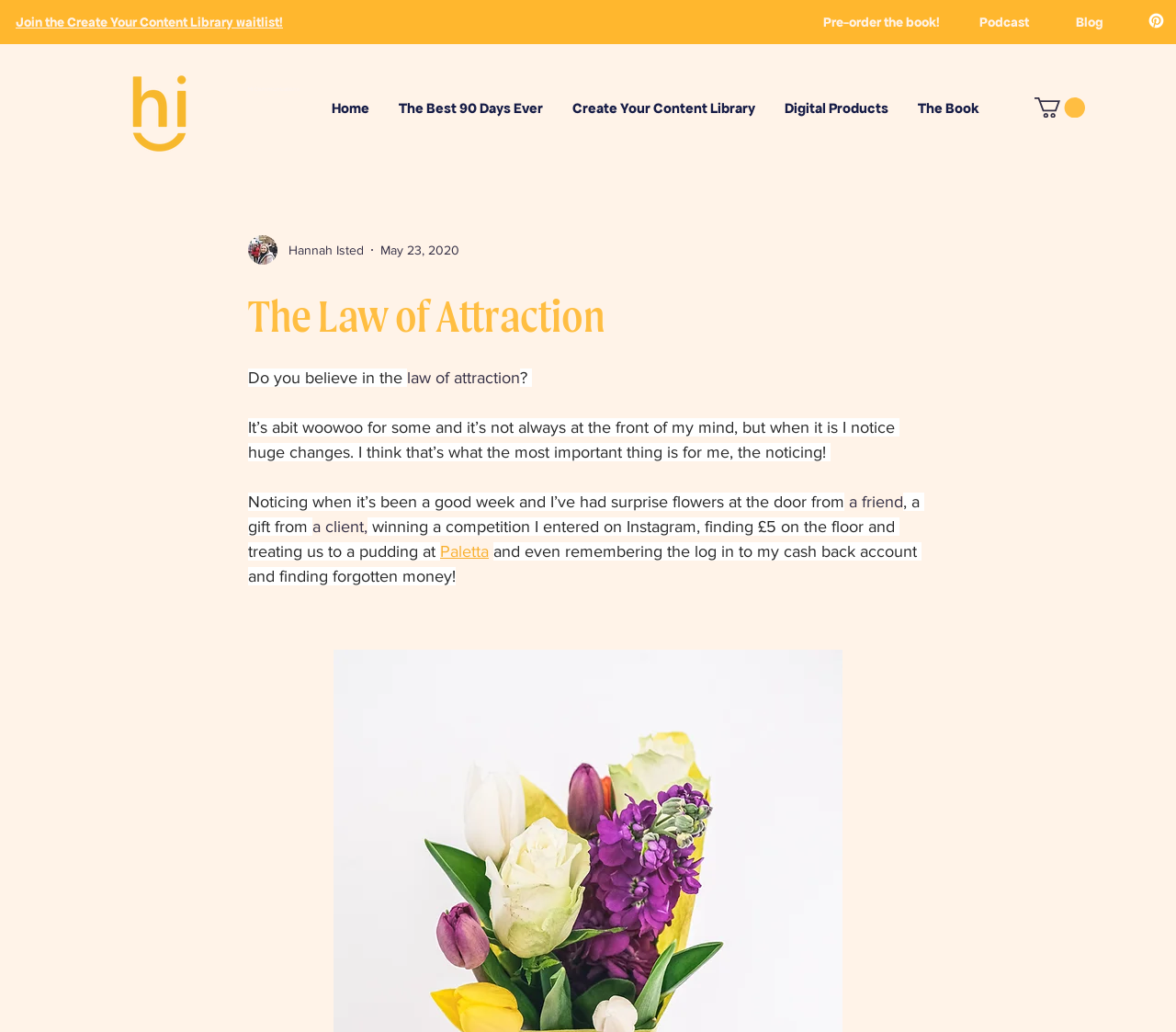Please locate the UI element described by "The Best 90 Days Ever" and provide its bounding box coordinates.

[0.326, 0.094, 0.474, 0.115]